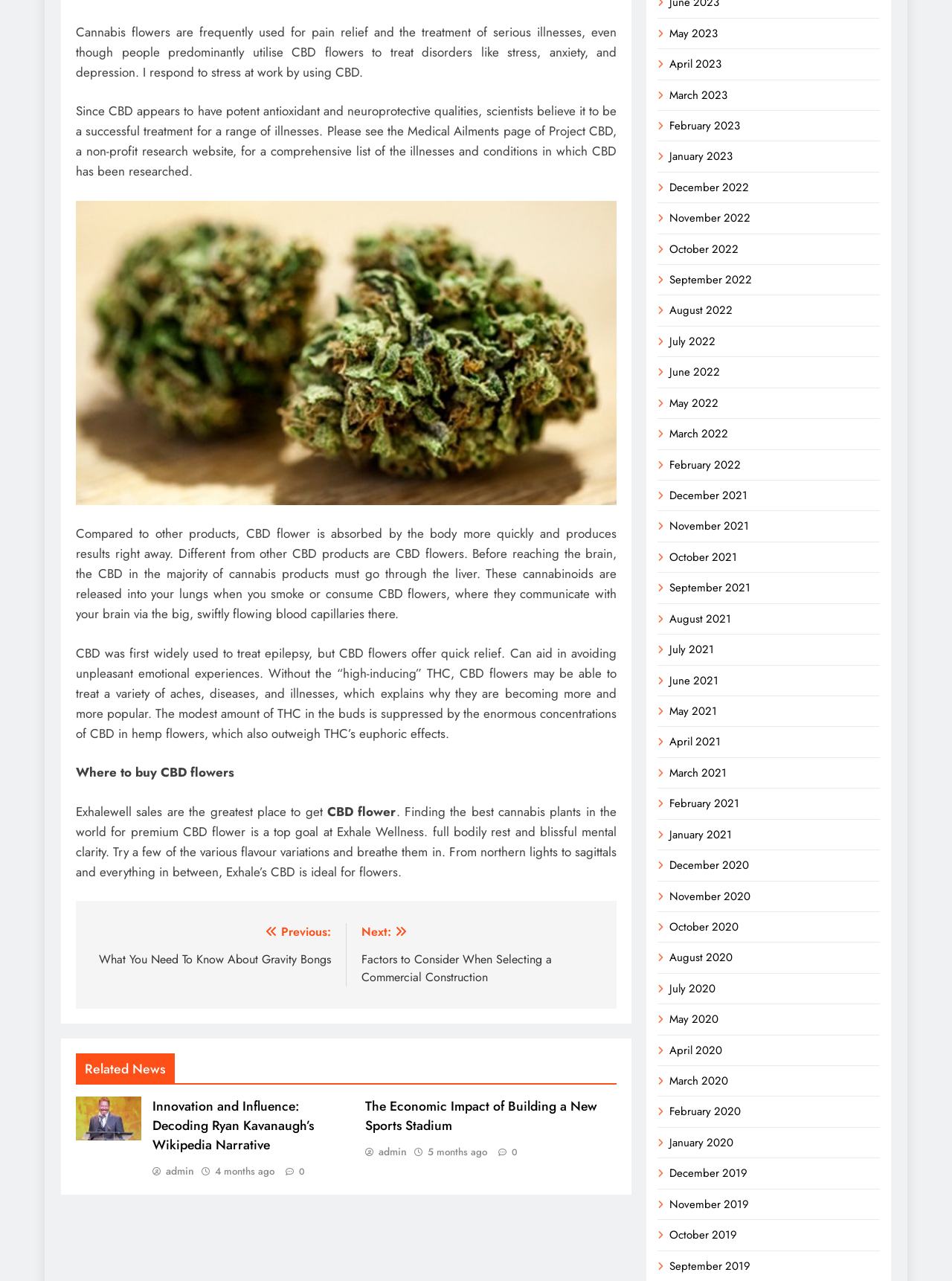What is the purpose of CBD flowers?
Based on the image, give a one-word or short phrase answer.

Pain relief and treatment of illnesses